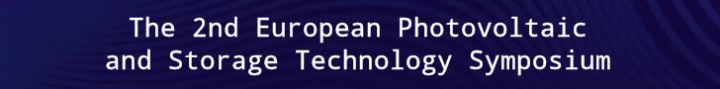What is the purpose of the symposium?
Refer to the image and offer an in-depth and detailed answer to the question.

The symposium aims to gather professionals and experts in the field of photovoltaic technology and energy storage, fostering discussions on advancements and innovations, which implies that the primary purpose of the event is to facilitate conversations and knowledge sharing among stakeholders.